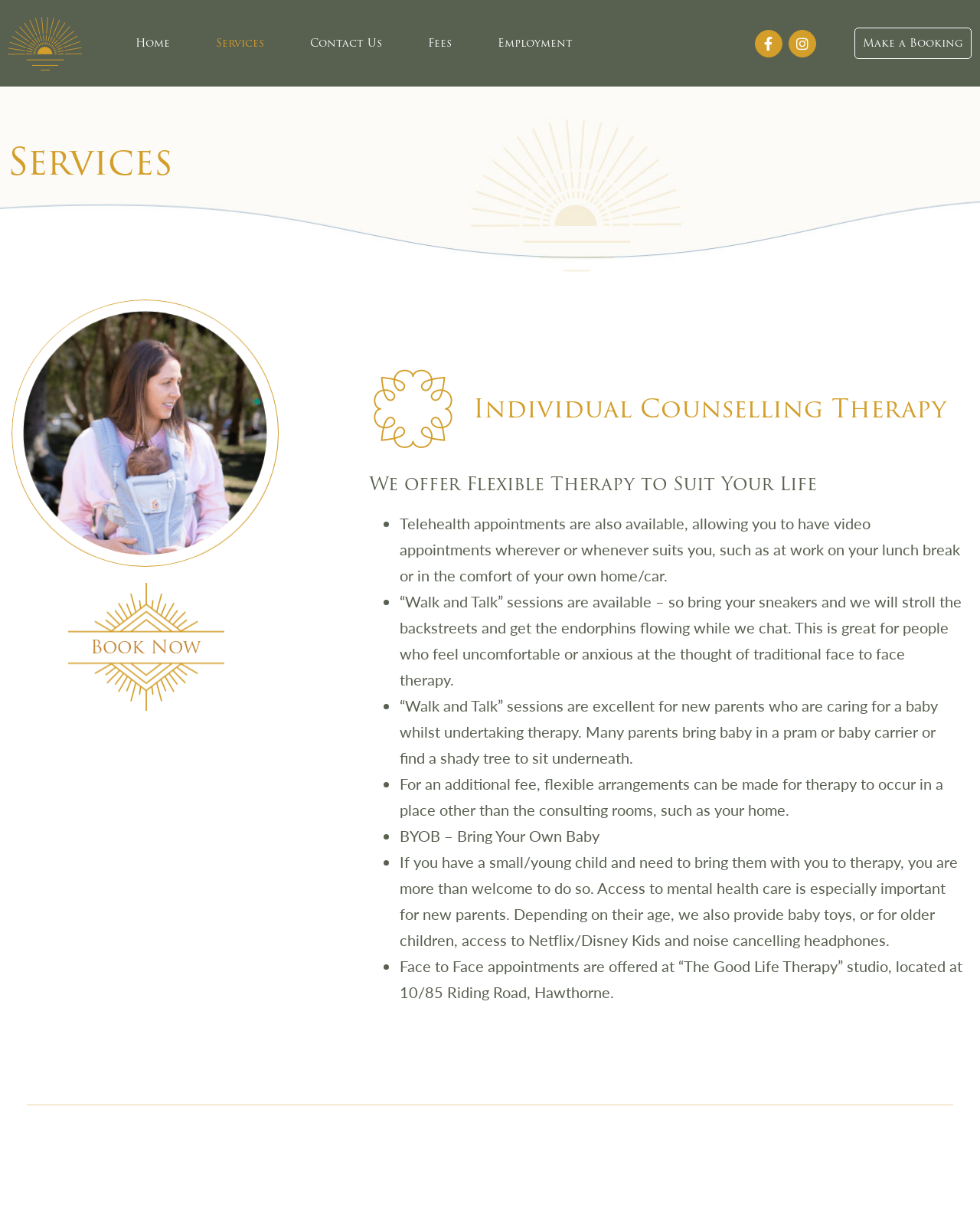Locate the bounding box coordinates of the area where you should click to accomplish the instruction: "Click on the 'Book Now' link".

[0.092, 0.481, 0.205, 0.587]